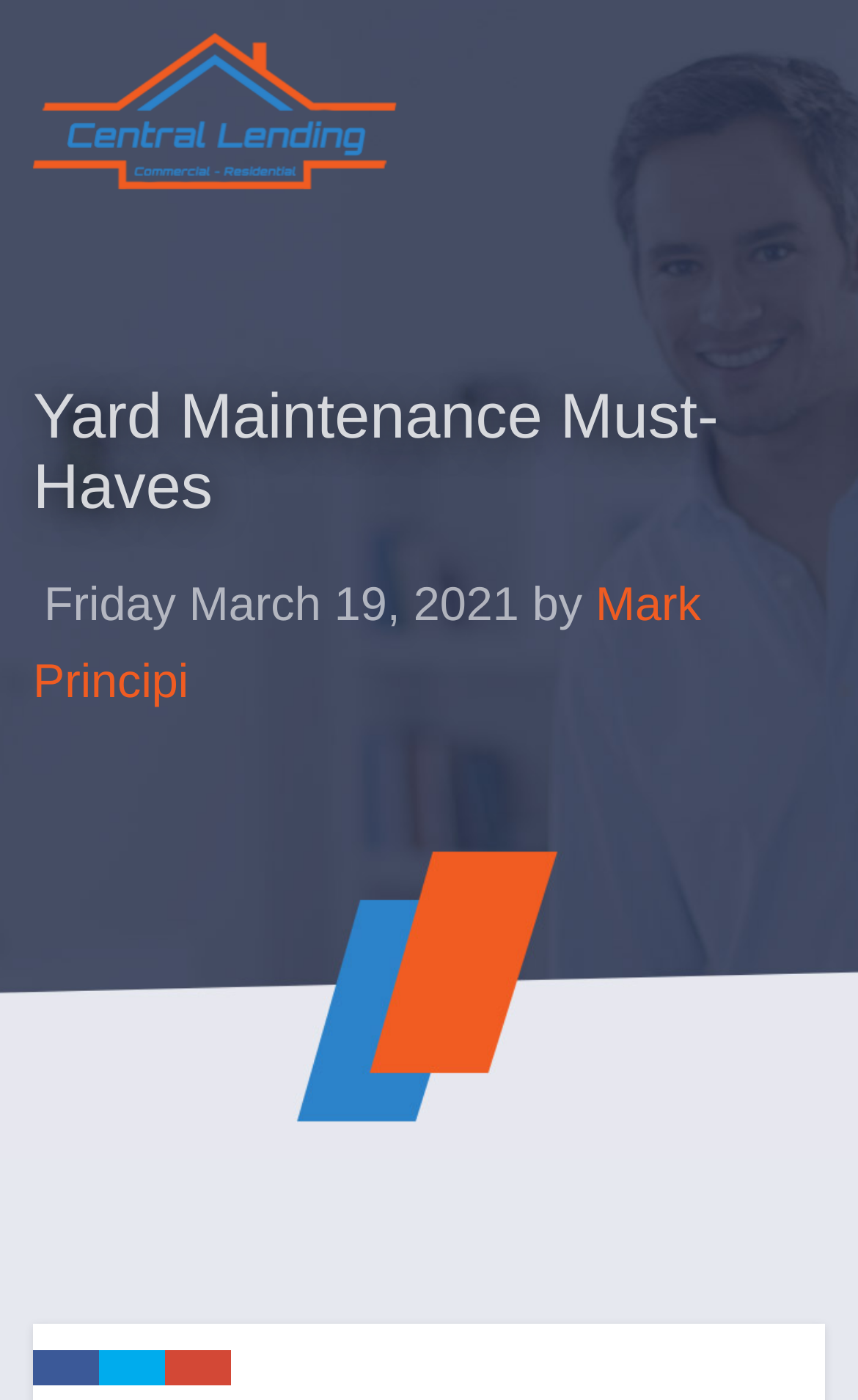Kindly determine the bounding box coordinates of the area that needs to be clicked to fulfill this instruction: "submit the inquiry".

[0.114, 0.694, 0.886, 0.758]